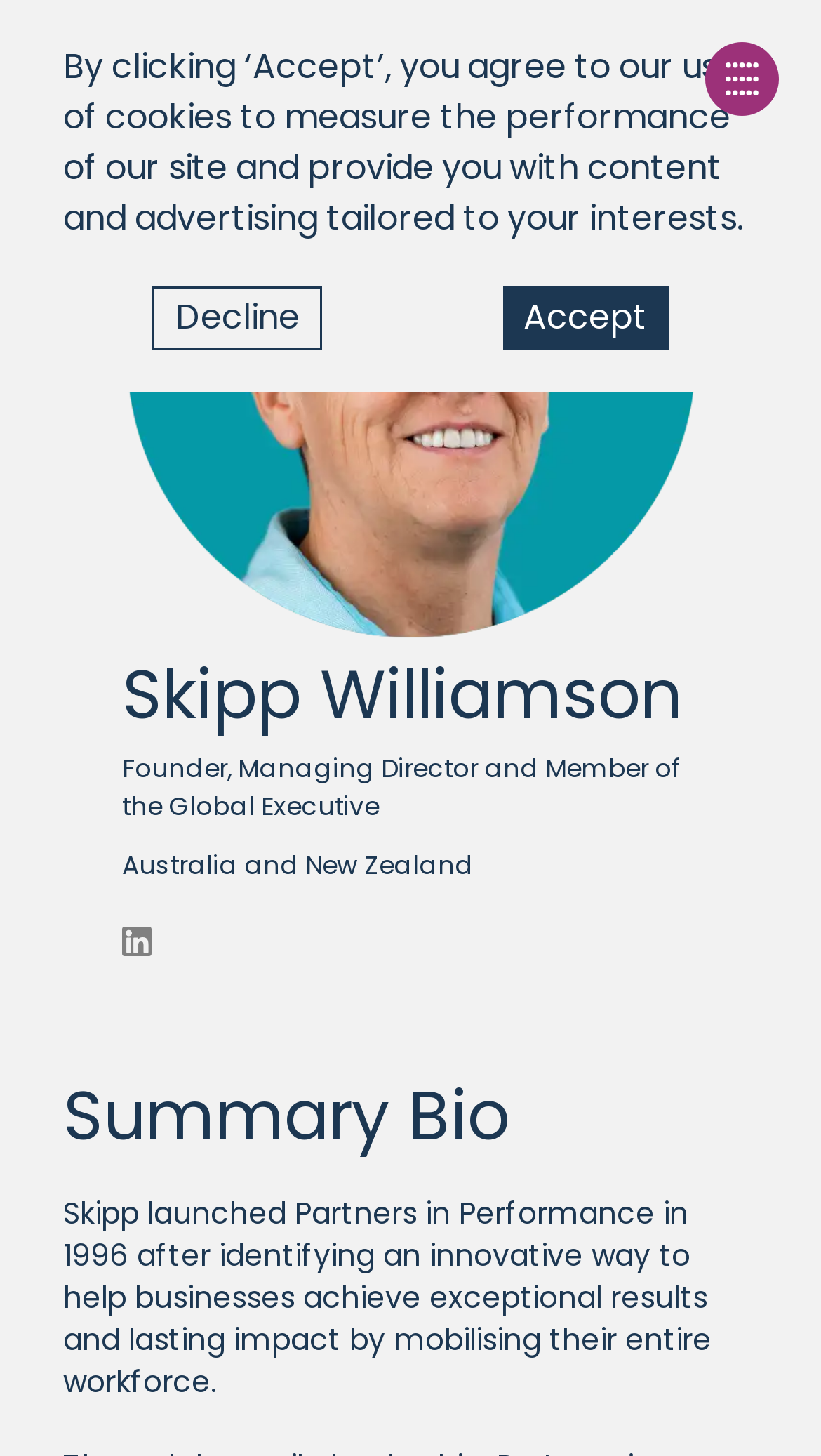Determine the bounding box of the UI component based on this description: "alt="linkedin"". The bounding box coordinates should be four float values between 0 and 1, i.e., [left, top, right, bottom].

[0.149, 0.636, 0.185, 0.657]